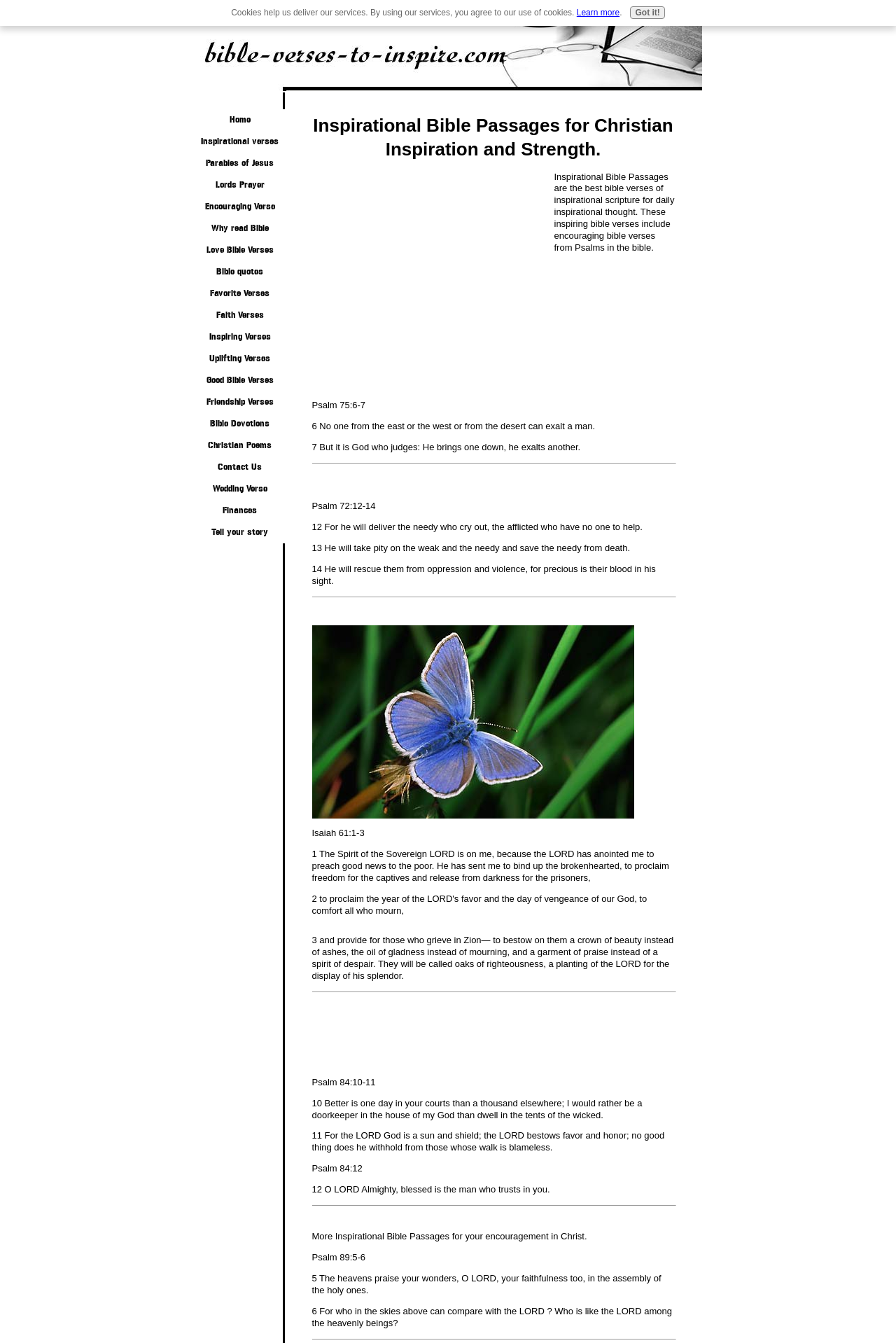What is the last inspirational Bible passage mentioned?
Utilize the information in the image to give a detailed answer to the question.

The last inspirational Bible passage mentioned is Psalm 89:5-6, which is indicated by the StaticText element with the text 'Psalm 89:5-6' at coordinates [0.348, 0.932, 0.408, 0.94].